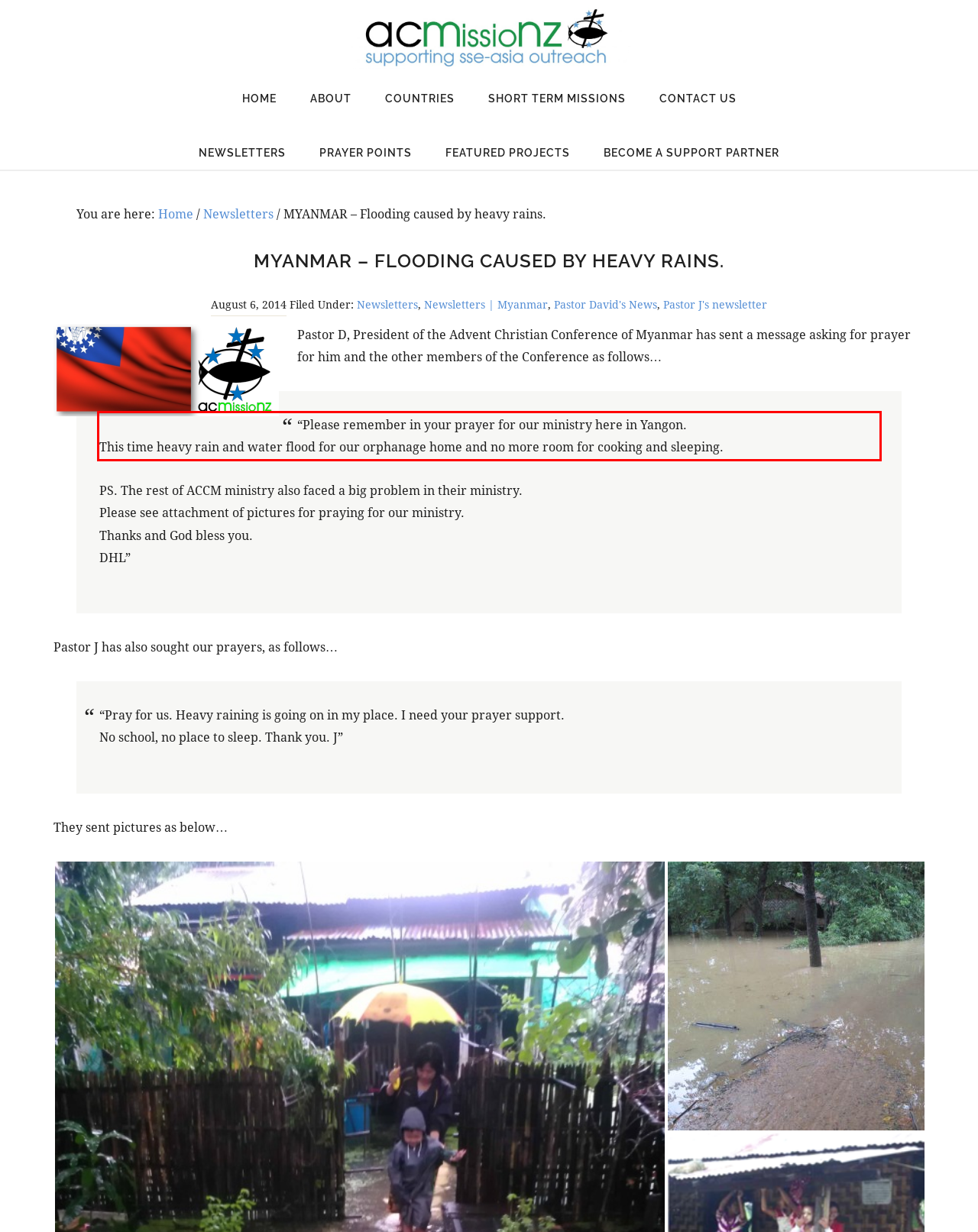Please use OCR to extract the text content from the red bounding box in the provided webpage screenshot.

“Please remember in your prayer for our ministry here in Yangon. This time heavy rain and water flood for our orphanage home and no more room for cooking and sleeping.